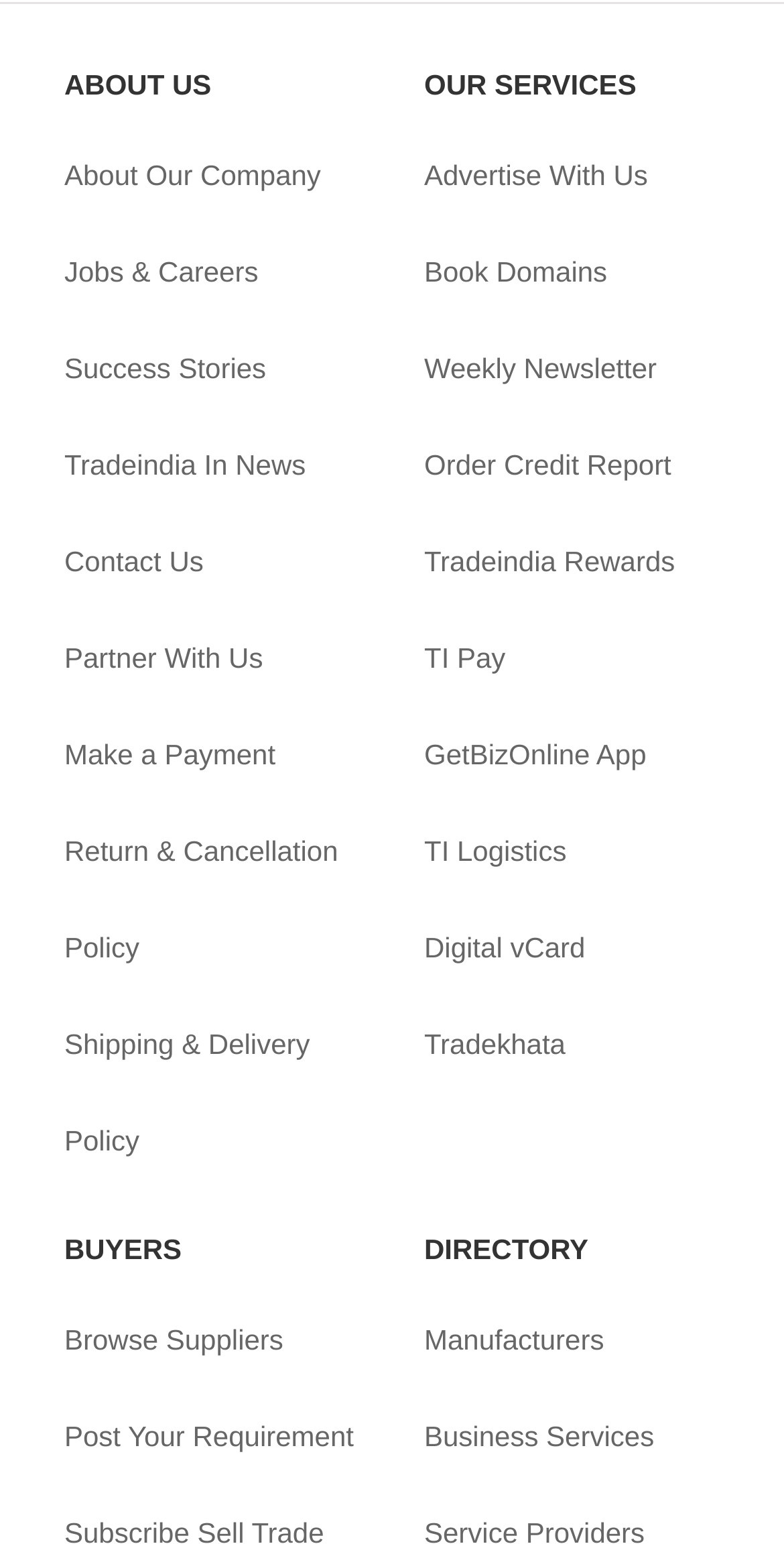What are the main categories on this website?
Based on the content of the image, thoroughly explain and answer the question.

By analyzing the webpage, I found that there are four main categories: 'About Us', 'Our Services', 'Buyers', and 'Directory', which are indicated by the static text elements with IDs 599, 609, 620, and 630, respectively.